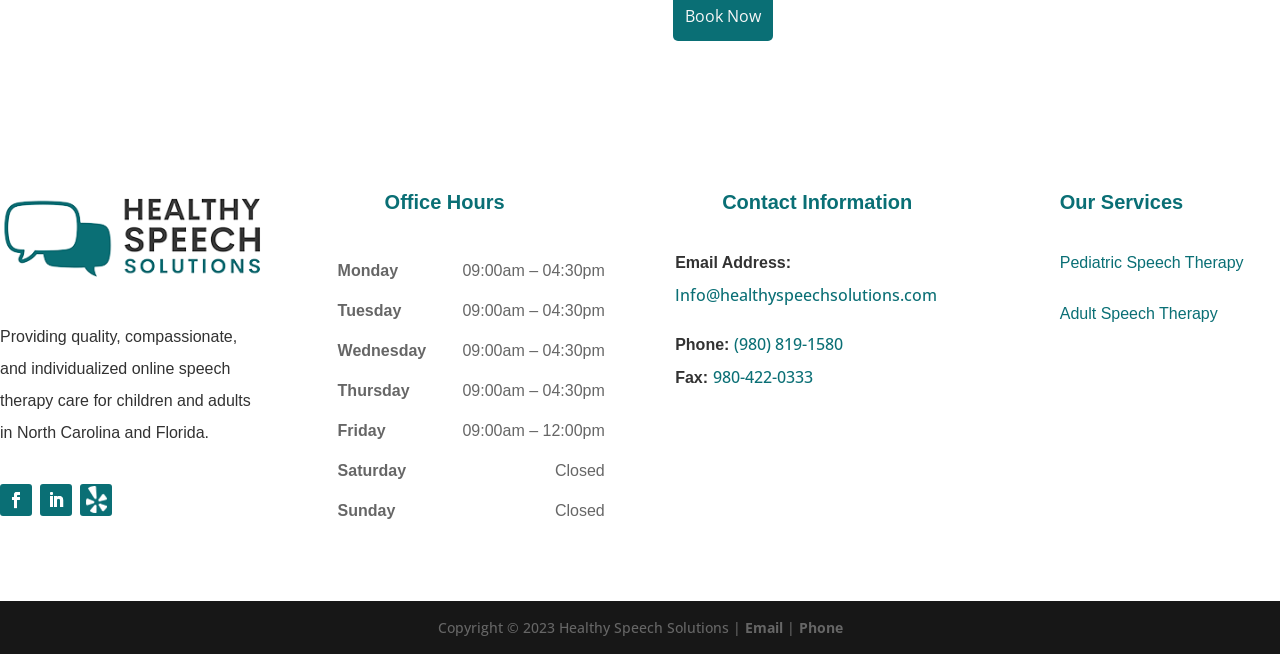What is the name of the organization? Using the information from the screenshot, answer with a single word or phrase.

Healthy Speech Solutions